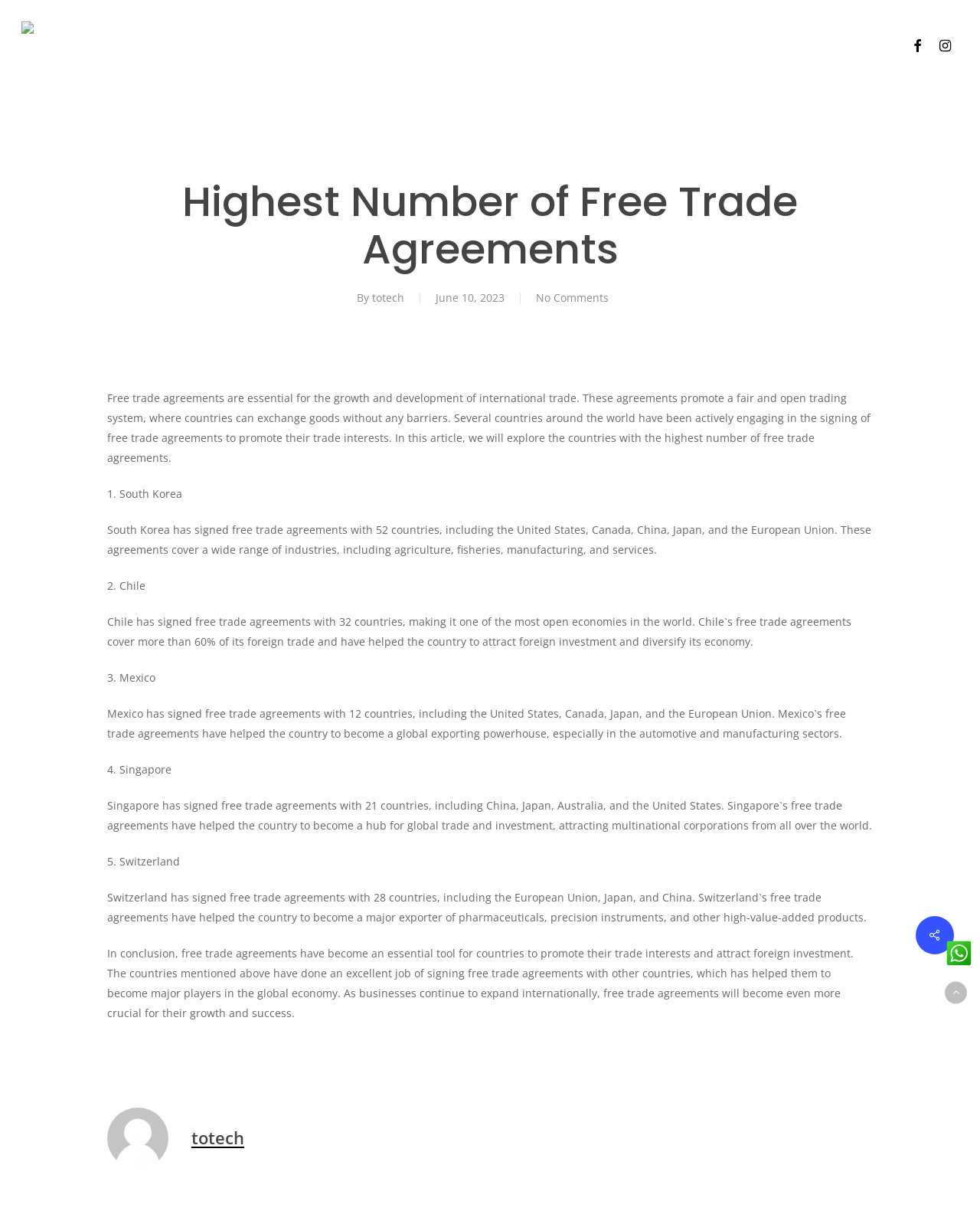How many countries has South Korea signed free trade agreements with?
Please ensure your answer is as detailed and informative as possible.

According to the article, South Korea has signed free trade agreements with 52 countries, including the United States, Canada, China, Japan, and the European Union.